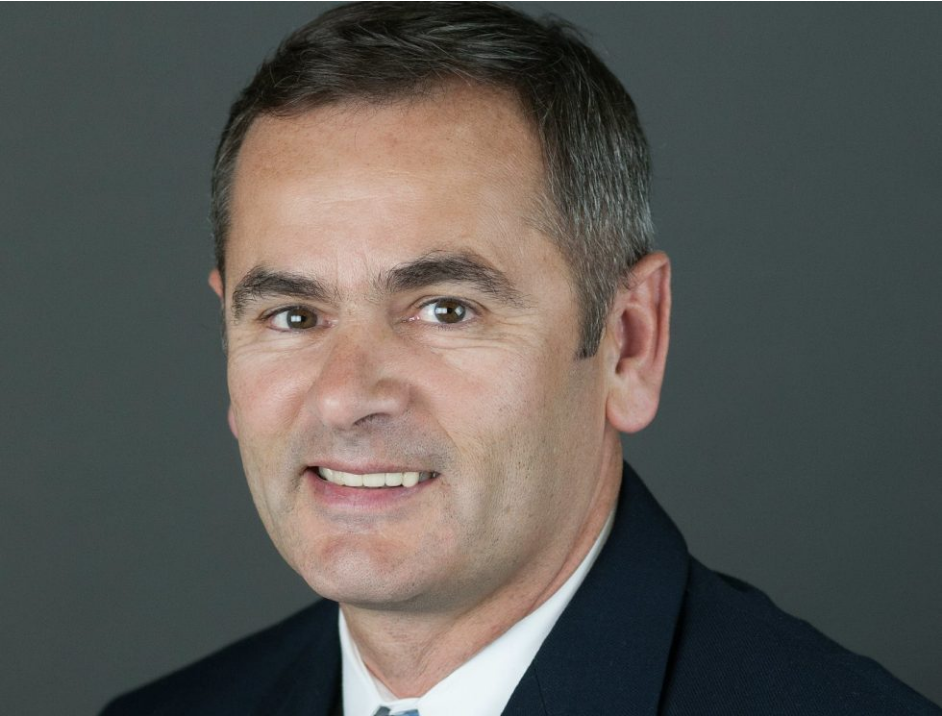What is the tone of the man's expression?
With the help of the image, please provide a detailed response to the question.

The caption describes the man's expression as a warm smile, which conveys a sense of confidence and approachability.